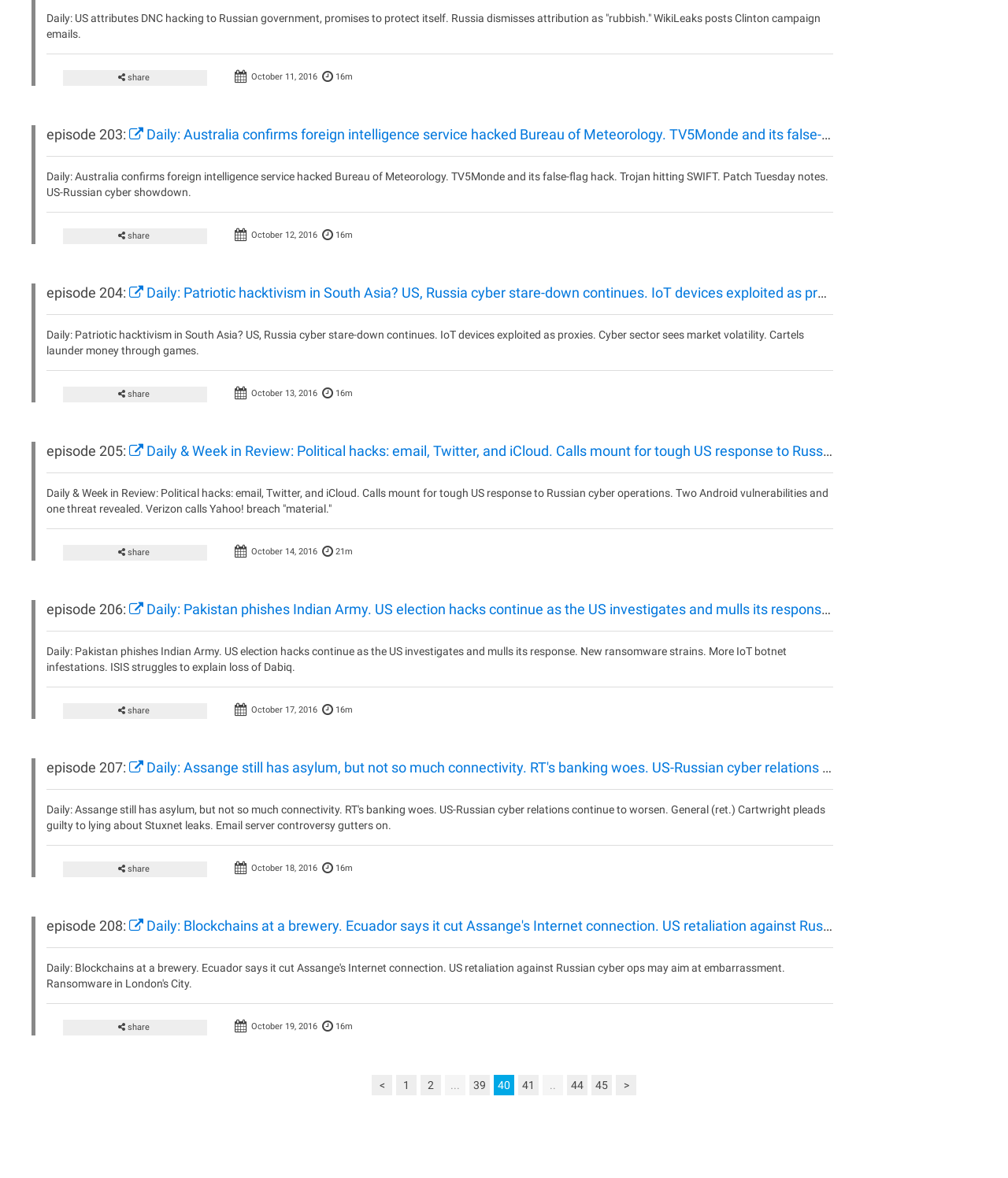Select the bounding box coordinates of the element I need to click to carry out the following instruction: "share episode 205".

[0.062, 0.328, 0.205, 0.342]